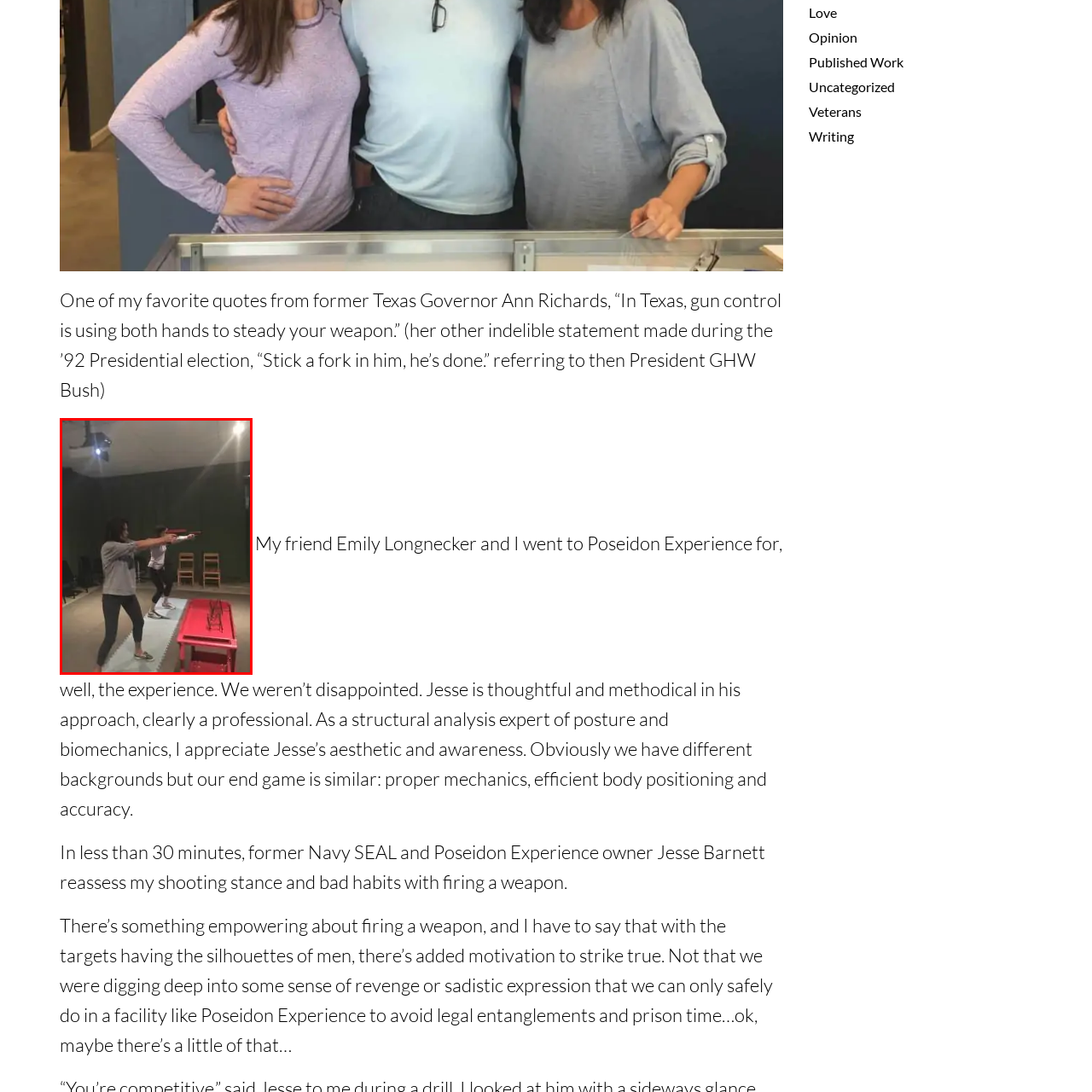Focus your attention on the image enclosed by the red boundary and provide a thorough answer to the question that follows, based on the image details: What are the women doing in the photo?

The caption explicitly states that the two women are participating in a shooting practice session, which involves demonstrating their stances and aiming at targets ahead, as shown in the photo.